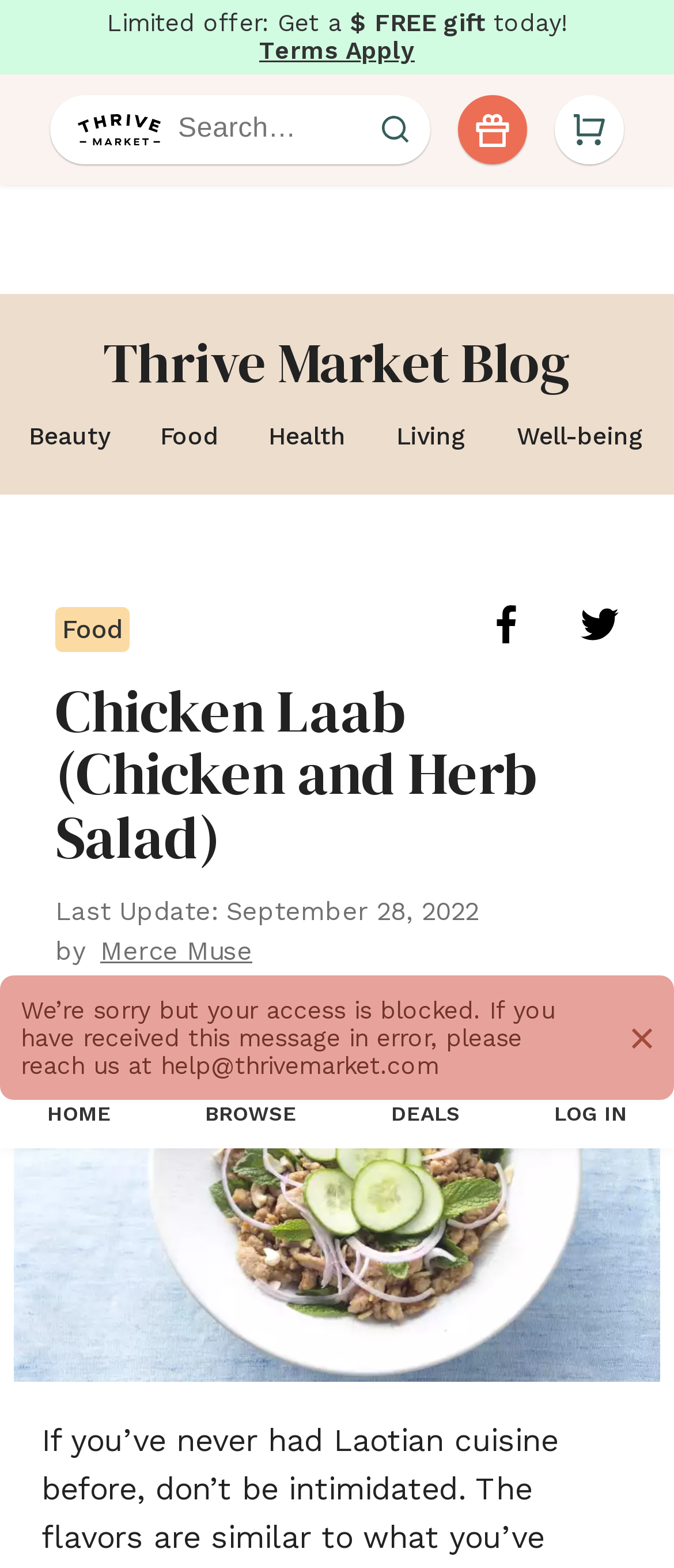Locate the UI element described as follows: "aria-label="Claim your free gift"". Return the bounding box coordinates as four float numbers between 0 and 1 in the order [left, top, right, bottom].

[0.679, 0.061, 0.782, 0.105]